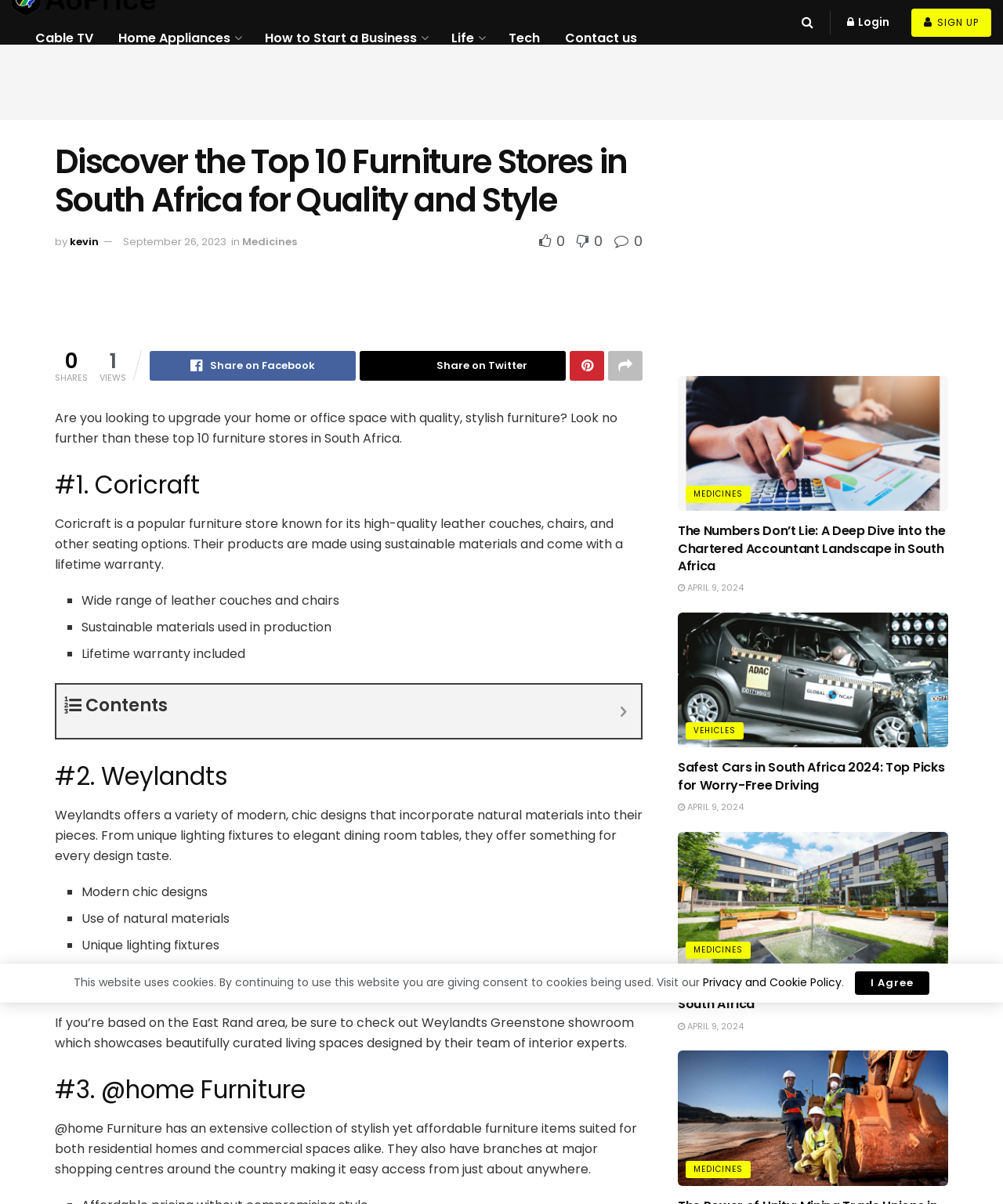Identify the bounding box coordinates for the element that needs to be clicked to fulfill this instruction: "Read about Coricraft". Provide the coordinates in the format of four float numbers between 0 and 1: [left, top, right, bottom].

[0.055, 0.389, 0.641, 0.417]